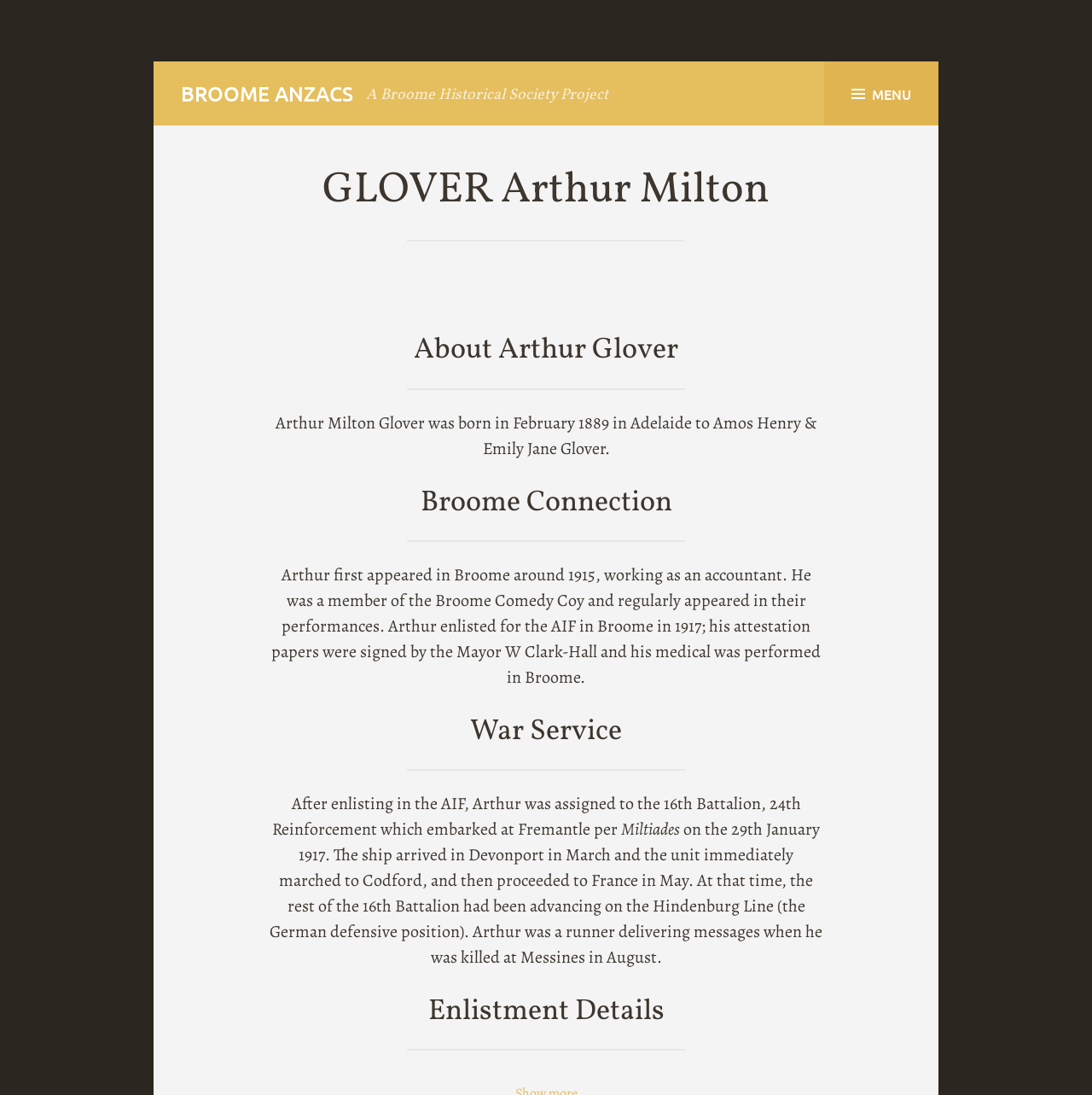Given the element description Facebook, predict the bounding box coordinates for the UI element in the webpage screenshot. The format should be (top-left x, top-left y, bottom-right x, bottom-right y), and the values should be between 0 and 1.

None